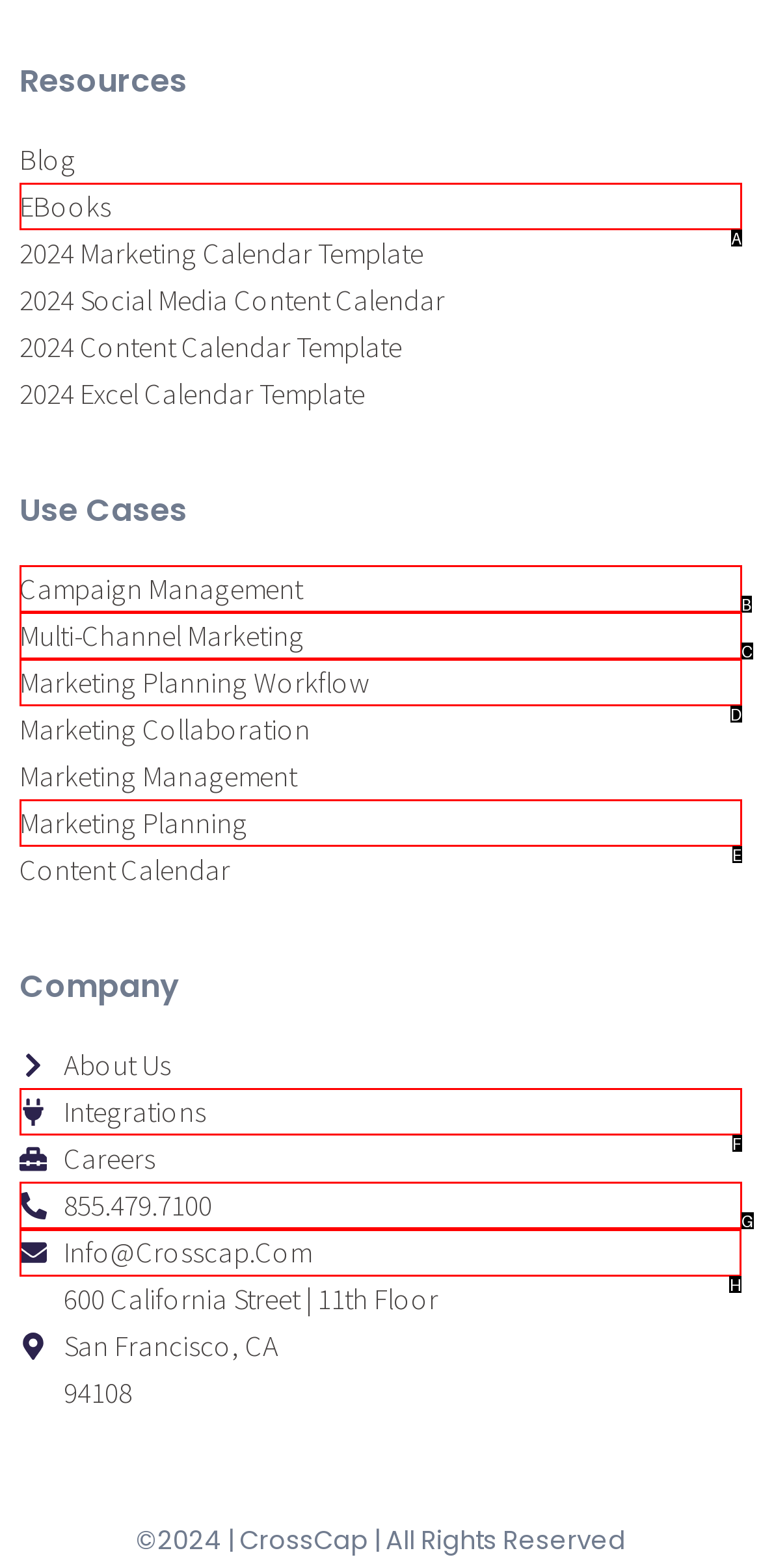To achieve the task: Contact CrossCap, which HTML element do you need to click?
Respond with the letter of the correct option from the given choices.

H